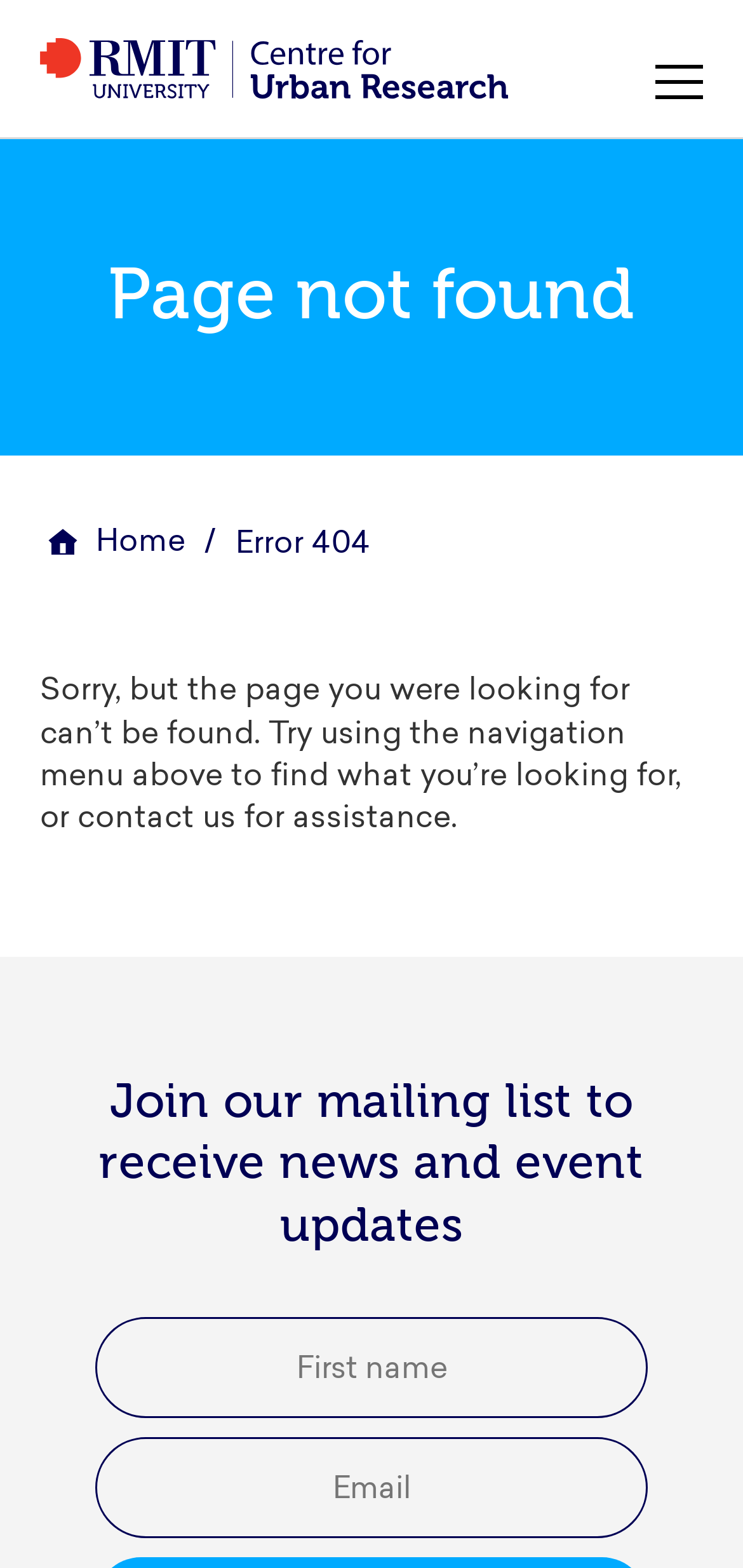Provide a brief response using a word or short phrase to this question:
What is the error code displayed?

404